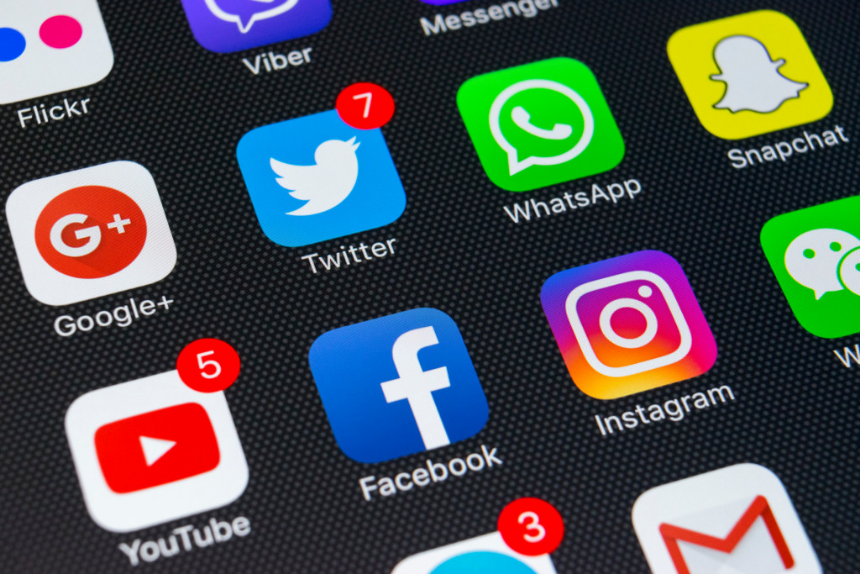Which social media platform does not have visible notifications?
Please provide a comprehensive answer to the question based on the webpage screenshot.

The Facebook icon is visible in the image, but it does not show any visible notifications, unlike the Twitter and YouTube icons, which indicate recent activity.